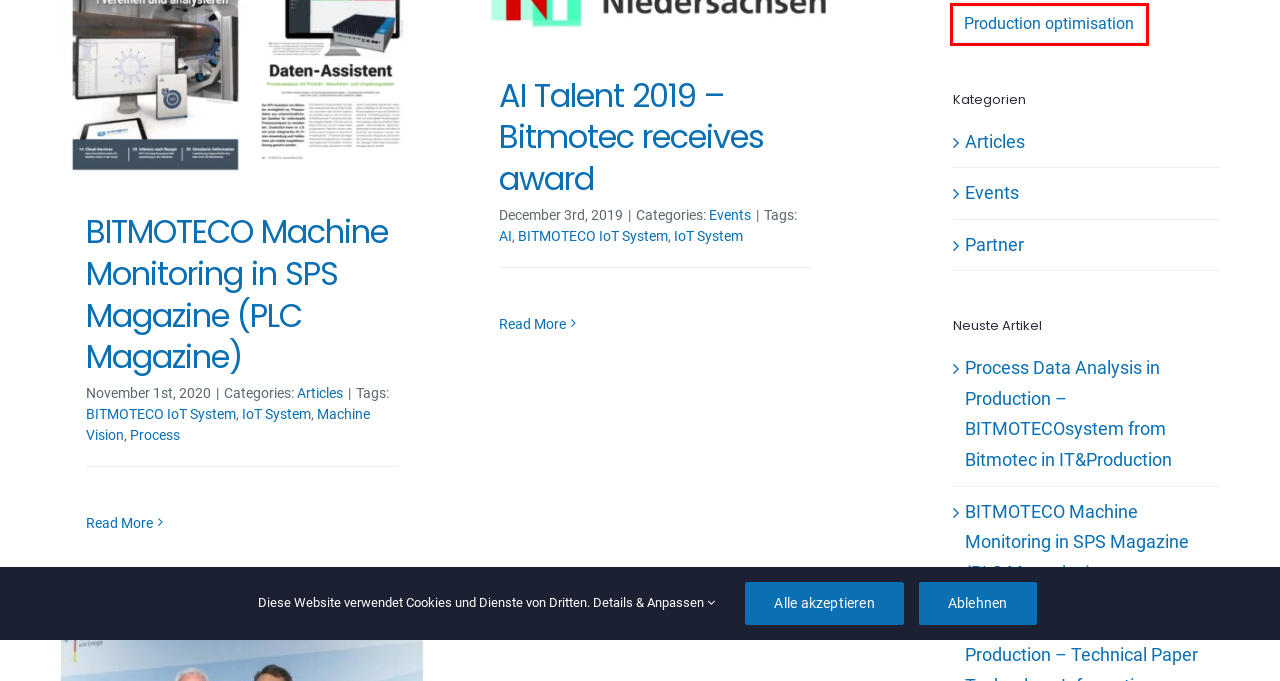Examine the screenshot of the webpage, which has a red bounding box around a UI element. Select the webpage description that best fits the new webpage after the element inside the red bounding box is clicked. Here are the choices:
A. Articles - Bitmotec Blog
B. Process Data Analysis in Production - BITMOTECOsystem
C. IoT System - Bitmotec
D. Production optimisation - Bitmotec Blog
E. IIP-Ecosphere - We're in! - Bitmotec
F. Partner - Bitmotec Blog
G. Company - Bitmotec
H. Events mit Bitmotec - Blog

D